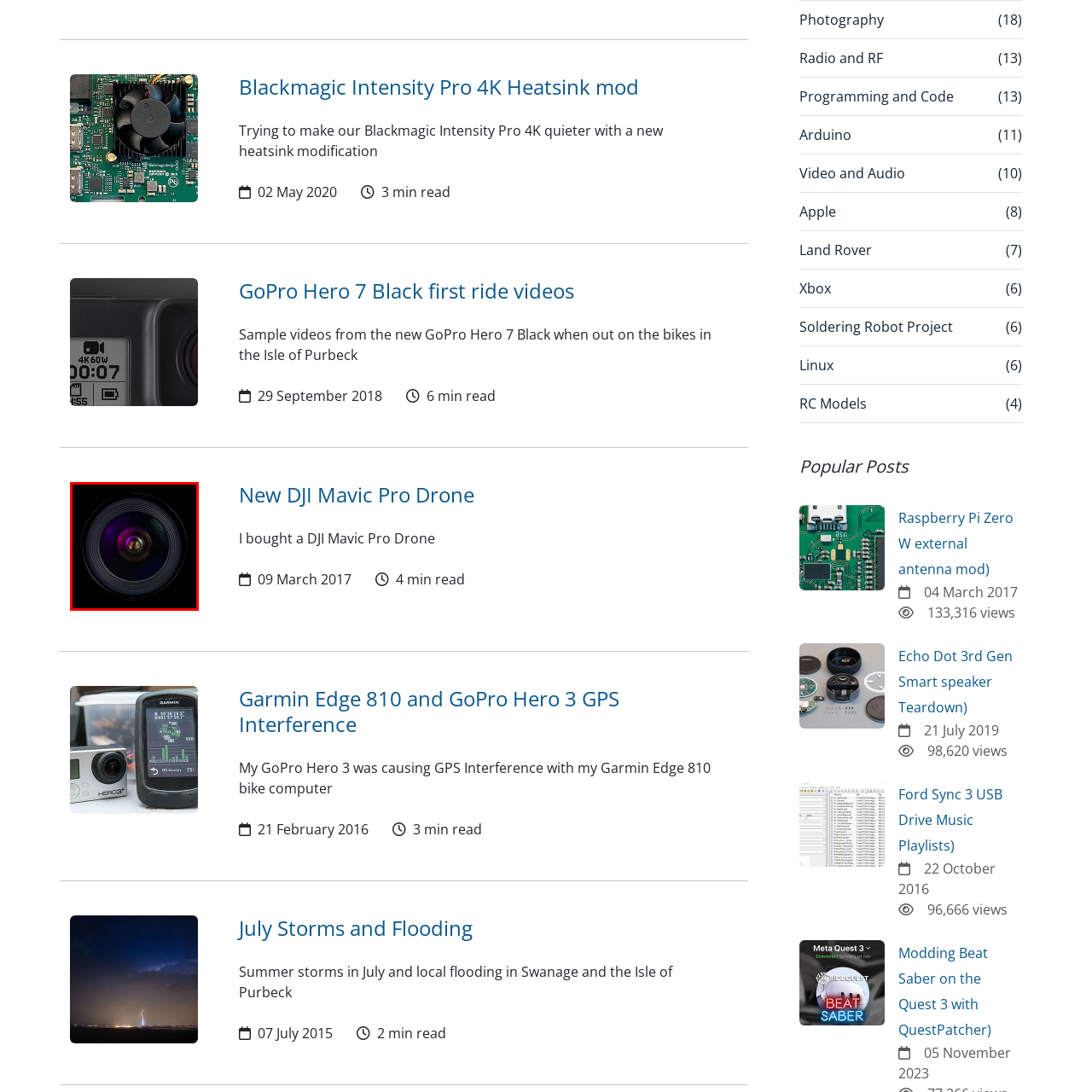Look closely at the image surrounded by the red box, What is the color of the lens housing? Give your answer as a single word or phrase.

Black